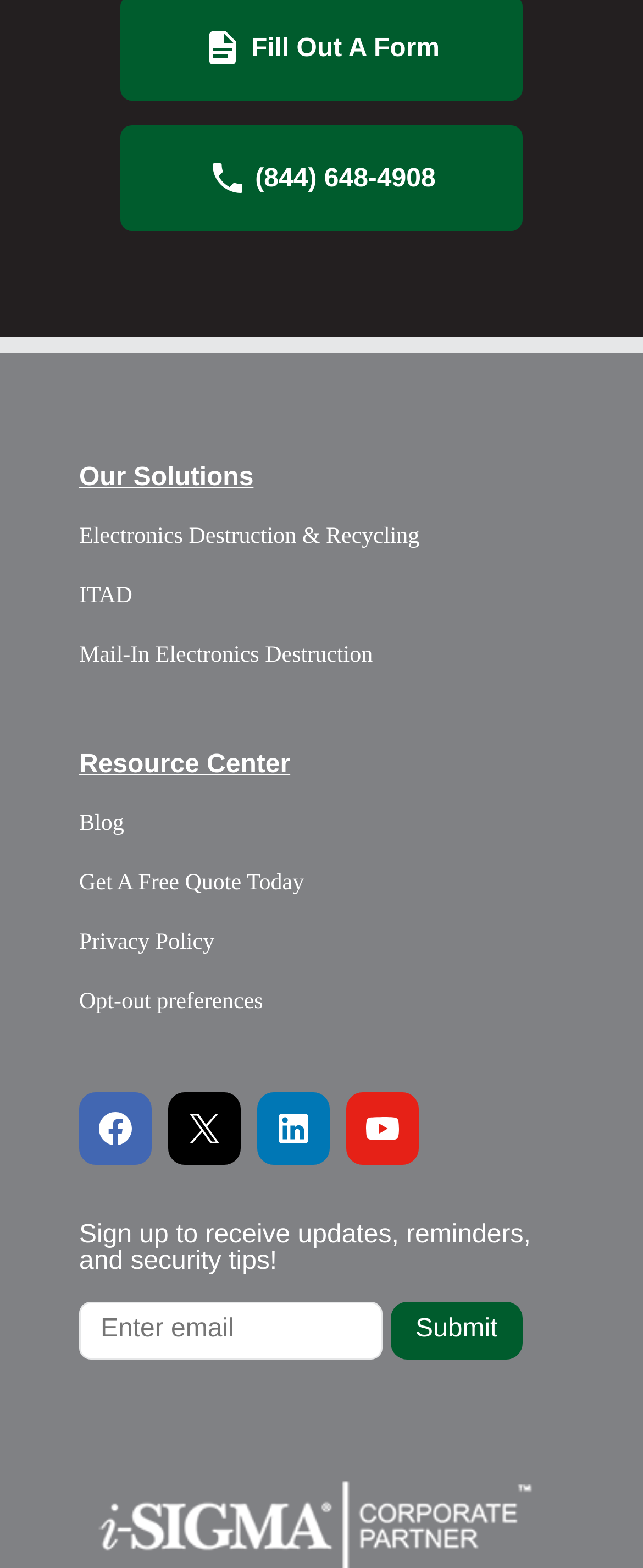Using the element description: "Get A Free Quote Today", determine the bounding box coordinates. The coordinates should be in the format [left, top, right, bottom], with values between 0 and 1.

[0.123, 0.563, 0.473, 0.58]